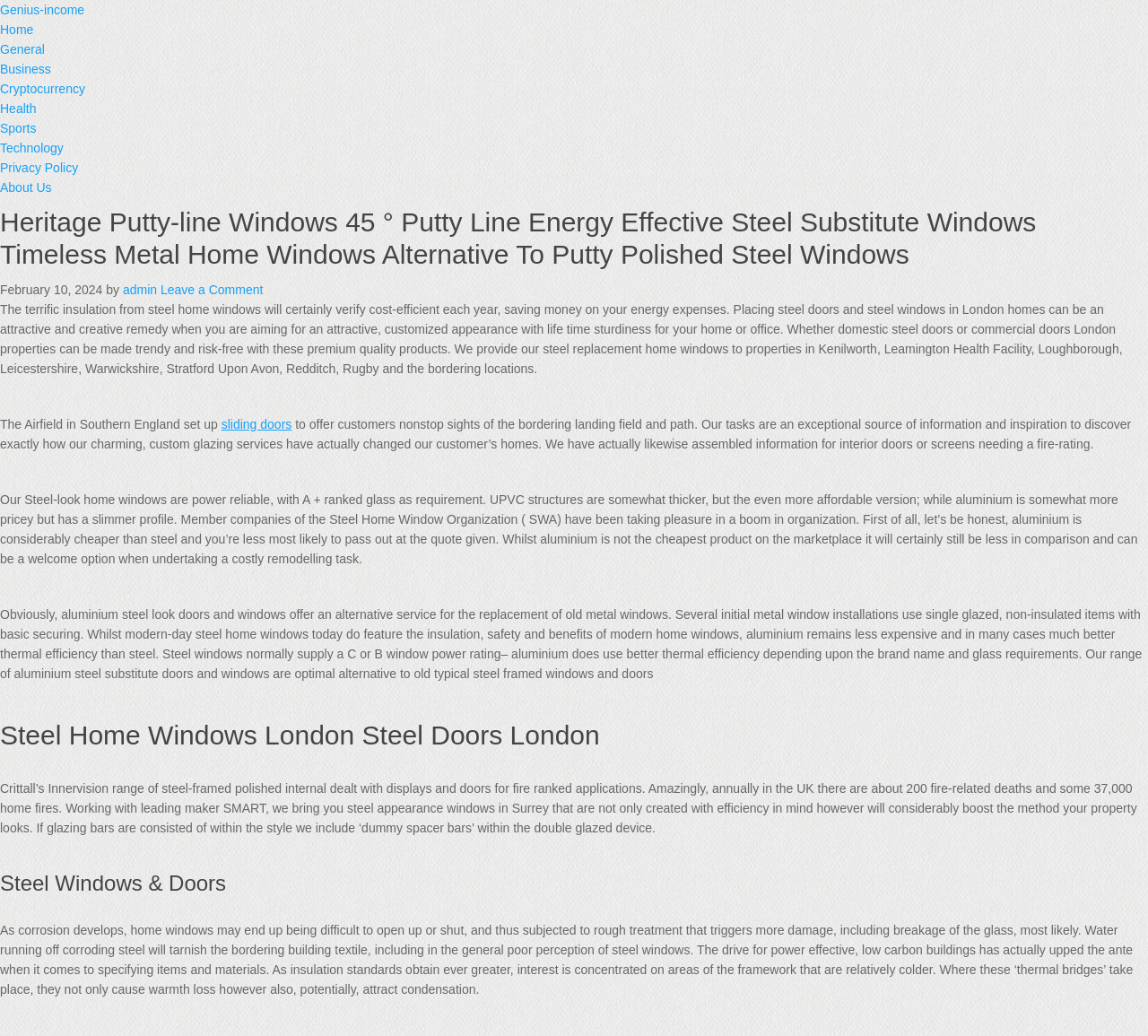With reference to the screenshot, provide a detailed response to the question below:
What is the benefit of using steel home windows?

According to the text, 'The terrific insulation from steel home windows will certainly verify cost-efficient each year, saving money on your energy expenses.' This implies that one of the benefits of using steel home windows is that they are cost-efficient.